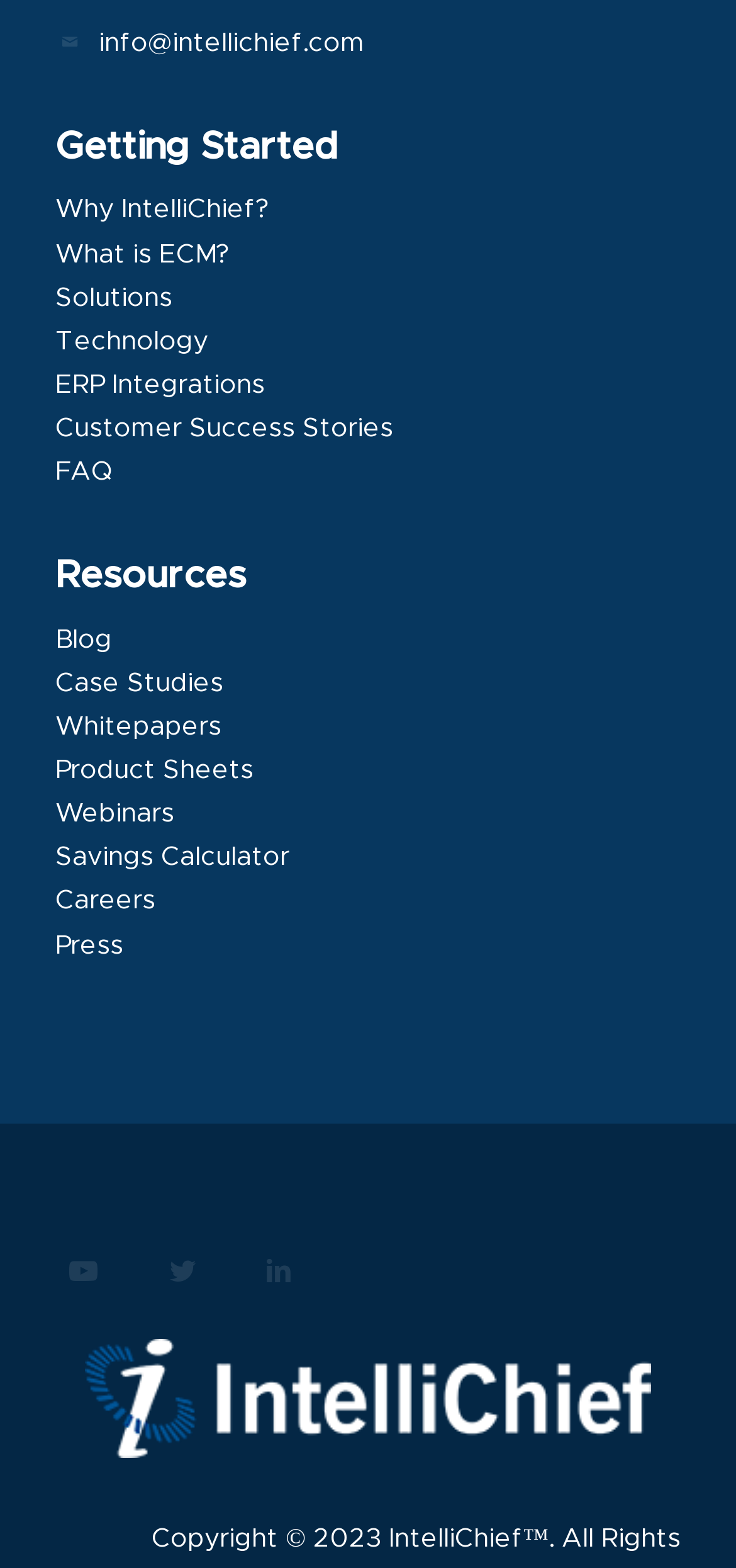Please locate the bounding box coordinates of the element's region that needs to be clicked to follow the instruction: "Read about customer success stories". The bounding box coordinates should be provided as four float numbers between 0 and 1, i.e., [left, top, right, bottom].

[0.075, 0.265, 0.534, 0.282]